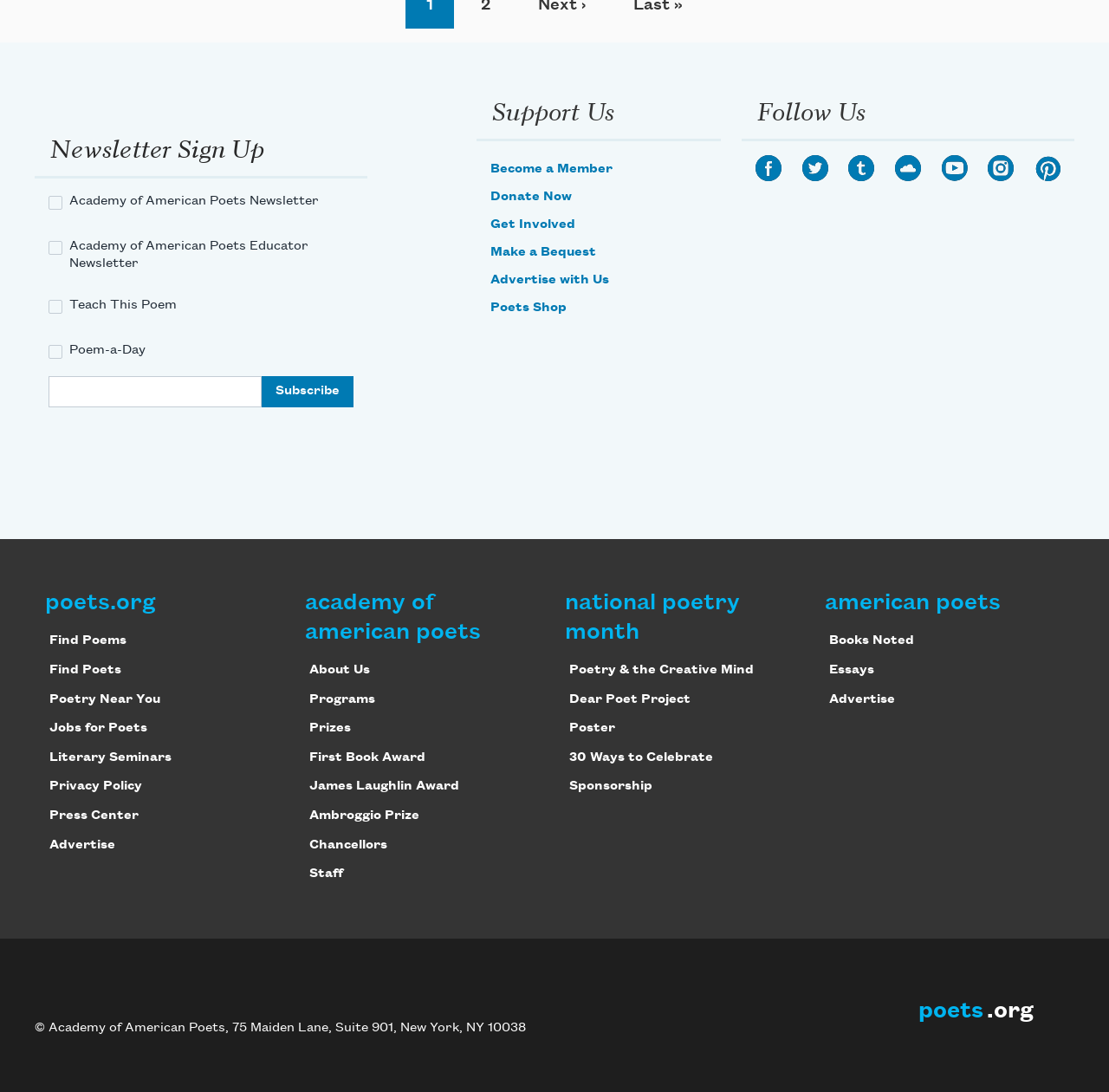Find the bounding box coordinates of the area to click in order to follow the instruction: "Visit the 'ABOUT US' page".

None